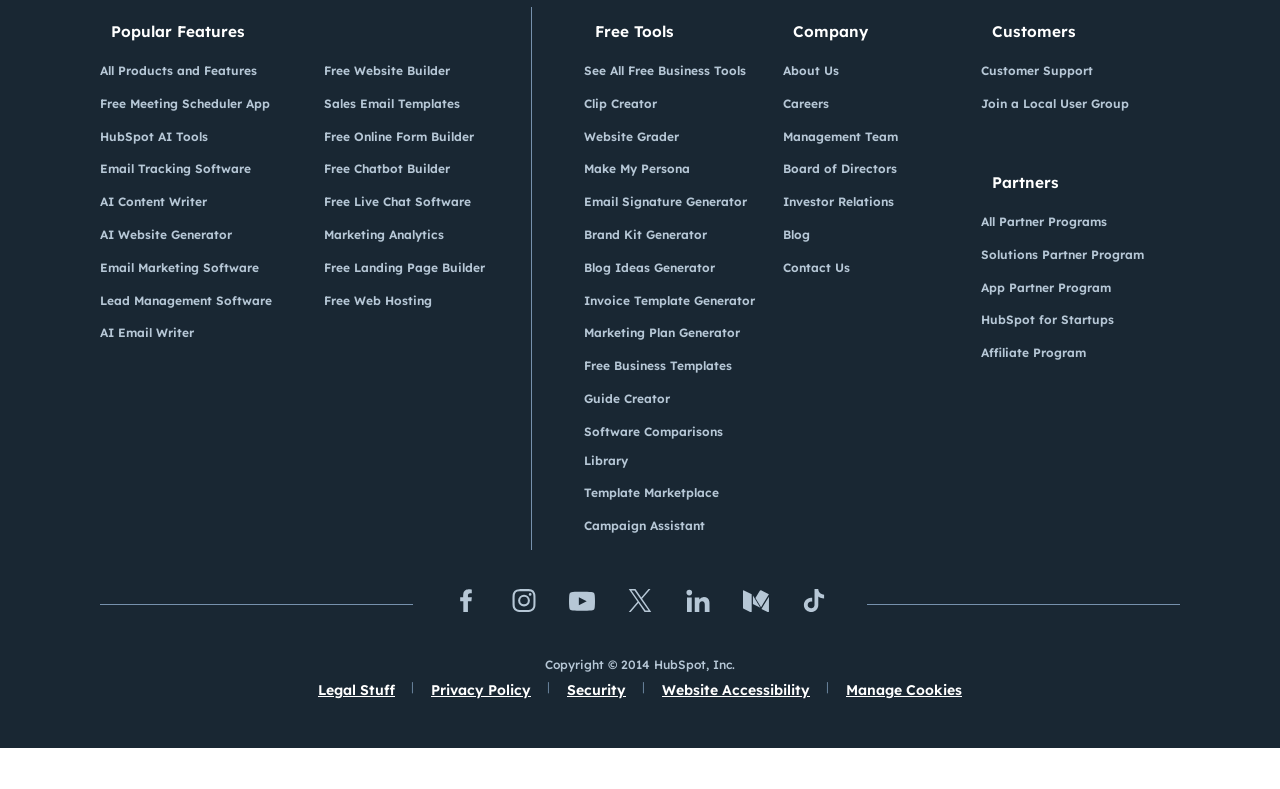What is the main category of products offered by this company?
Give a detailed explanation using the information visible in the image.

Based on the links provided under the 'Popular Features' and 'Free Tools' headings, it appears that the company offers a range of business tools and software, including meeting schedulers, AI content writers, email tracking software, and more.